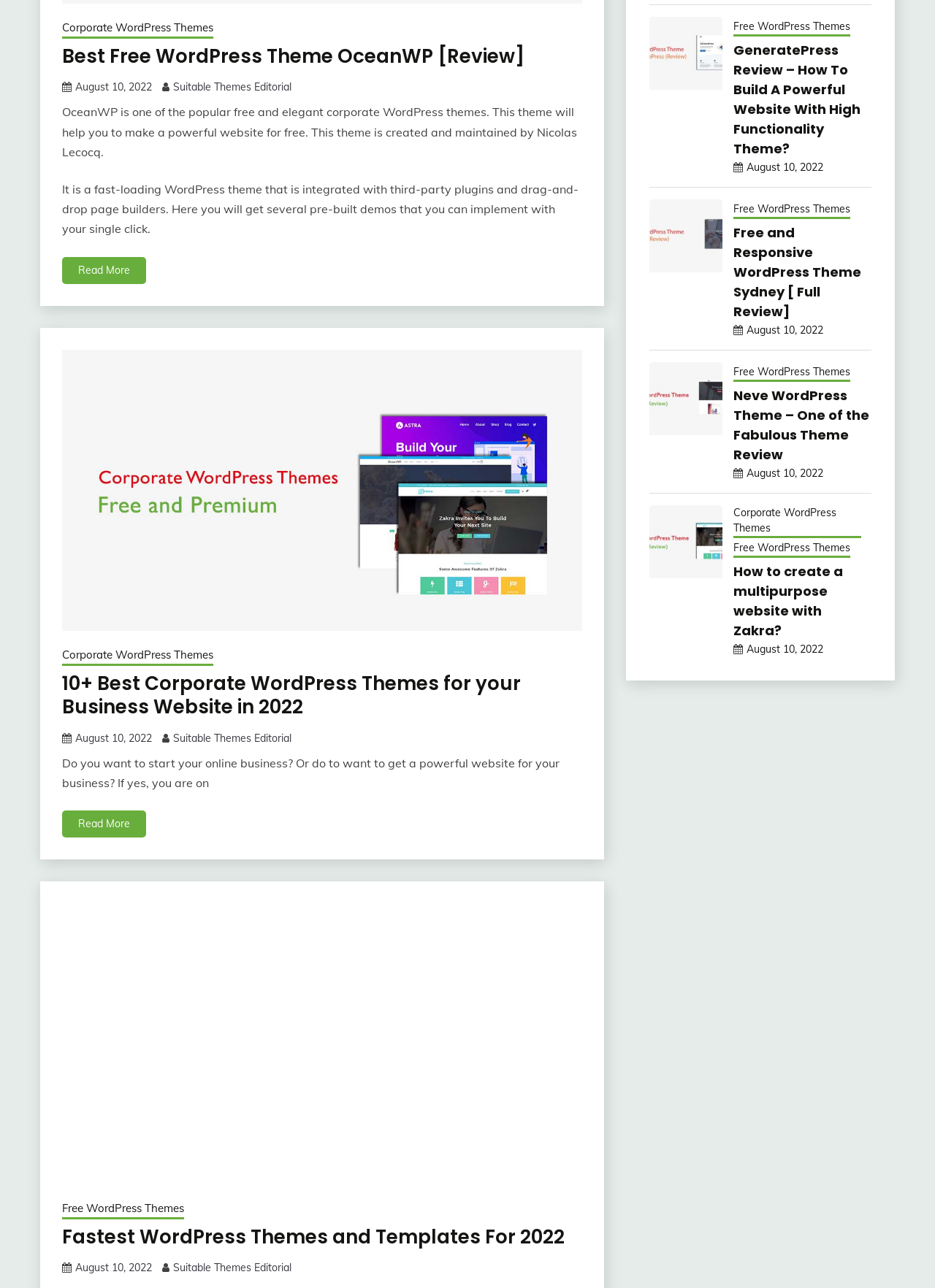From the screenshot, find the bounding box of the UI element matching this description: "October 4, 2020August 10, 2022". Supply the bounding box coordinates in the form [left, top, right, bottom], each a float between 0 and 1.

[0.798, 0.251, 0.88, 0.261]